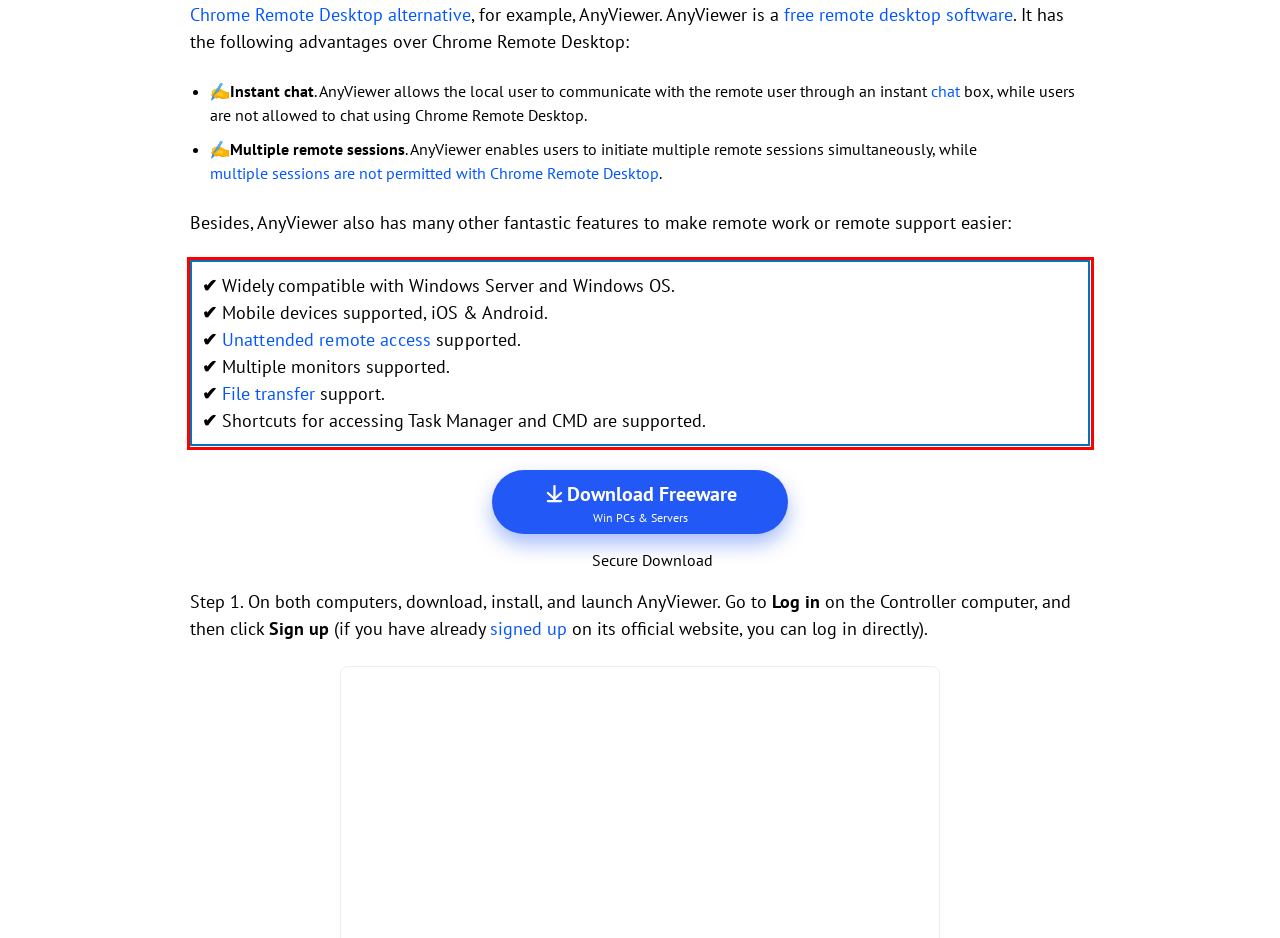By examining the provided screenshot of a webpage, recognize the text within the red bounding box and generate its text content.

✔ Widely compatible with Windows Server and Windows OS. ✔ Mobile devices supported, iOS & Android. ✔ Unattended remote access supported. ✔ Multiple monitors supported. ✔ File transfer support. ✔ Shortcuts for accessing Task Manager and CMD are supported.